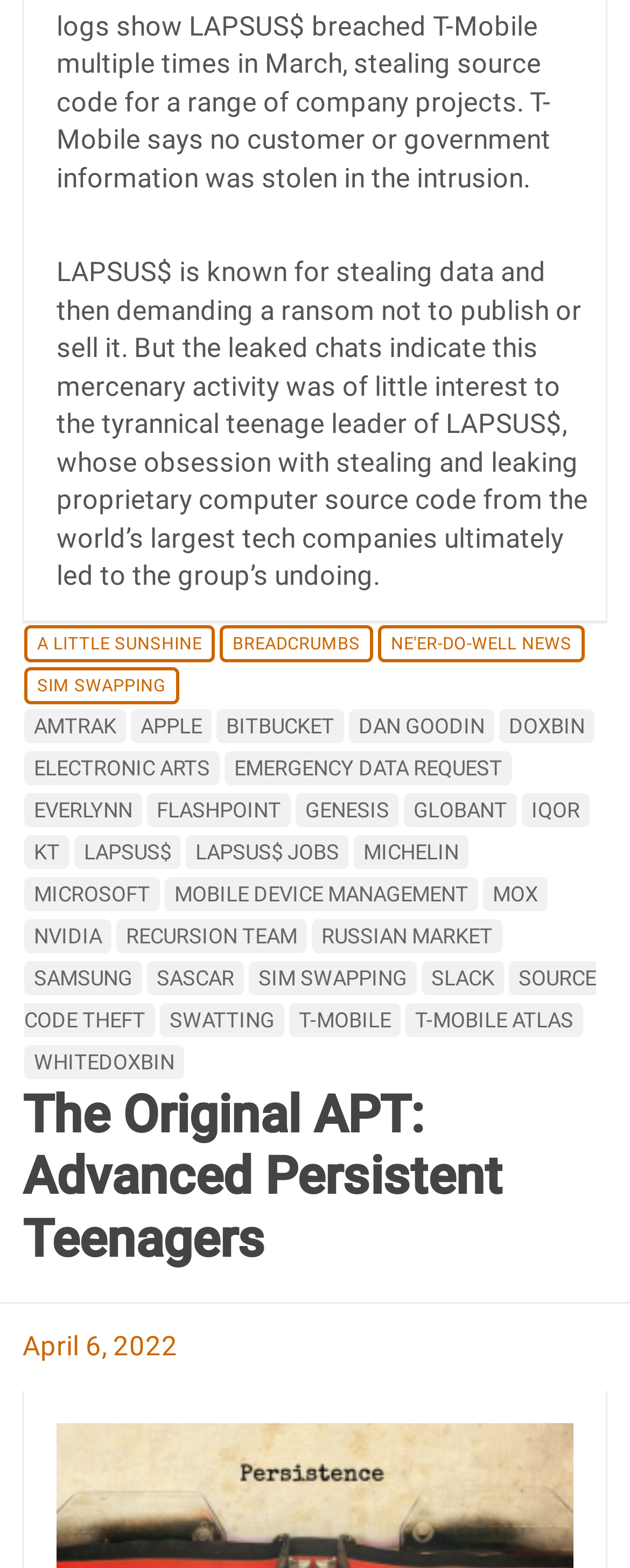From the webpage screenshot, identify the region described by Recursion Team. Provide the bounding box coordinates as (top-left x, top-left y, bottom-right x, bottom-right y), with each value being a floating point number between 0 and 1.

[0.185, 0.586, 0.487, 0.608]